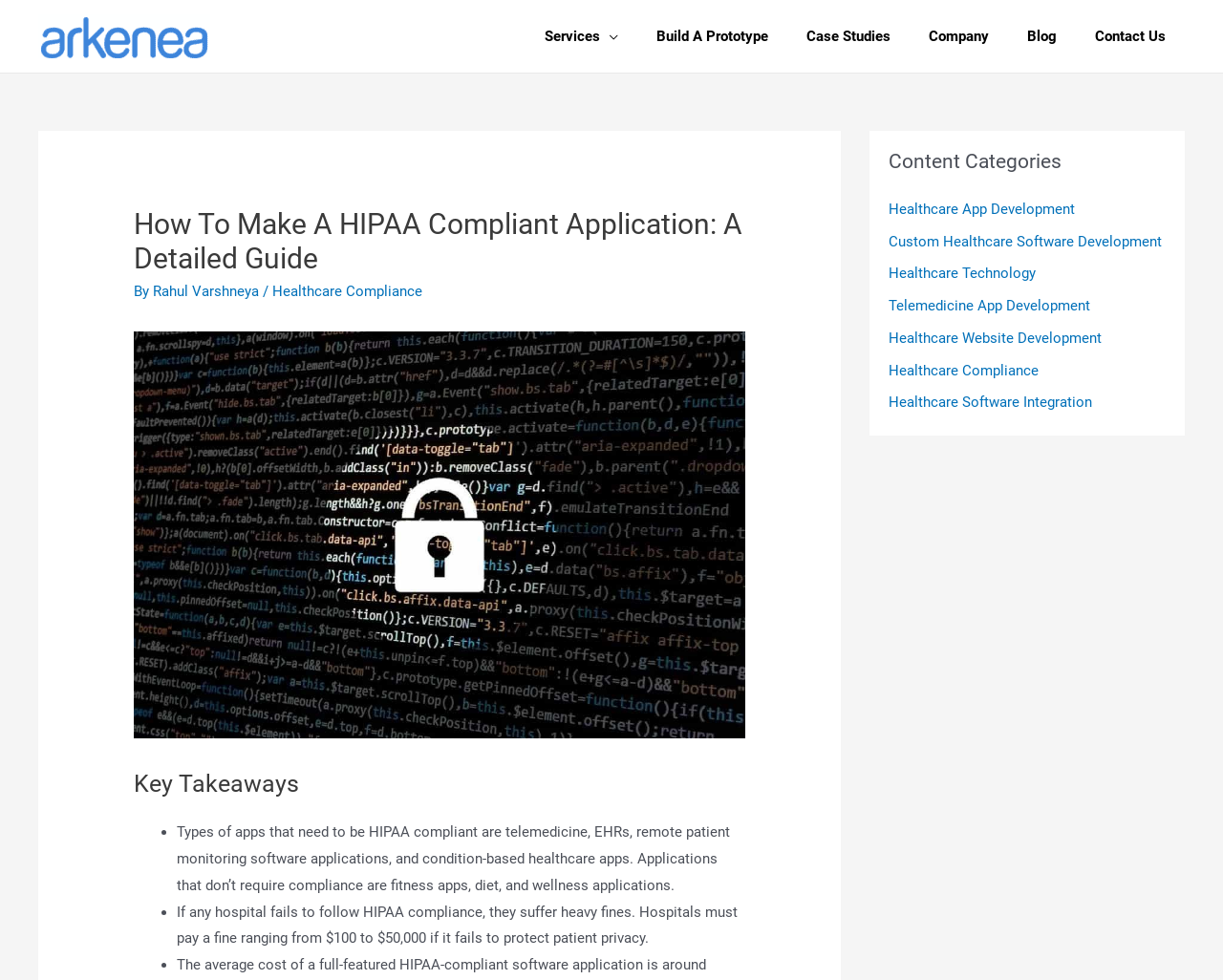Look at the image and write a detailed answer to the question: 
What is the range of fines for hospitals that fail to protect patient privacy?

According to the webpage, hospitals must pay a fine ranging from $100 to $50,000 if they fail to protect patient privacy.